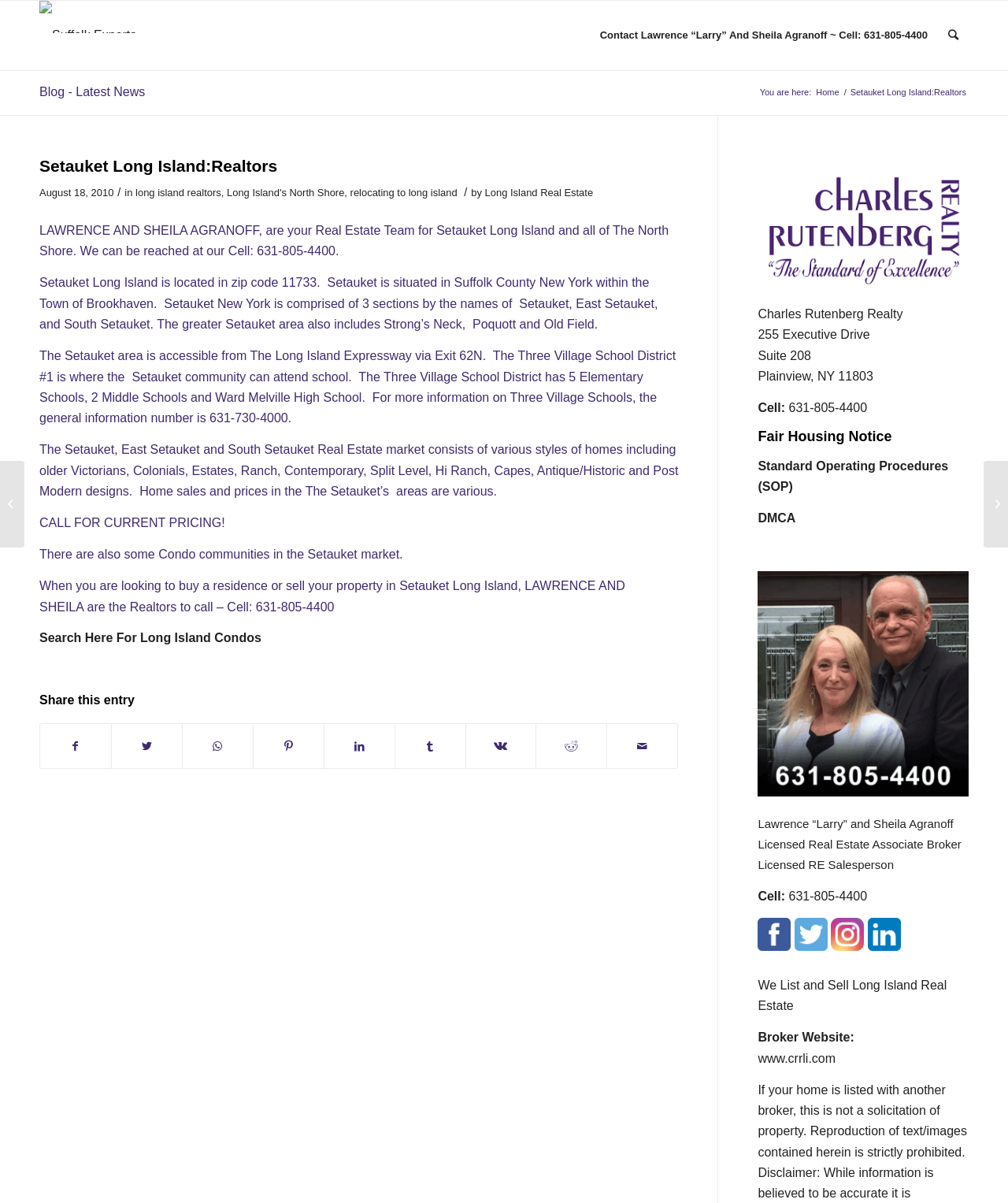Answer the question using only a single word or phrase: 
What is the name of the real estate team?

Lawrence and Sheila Agranoff